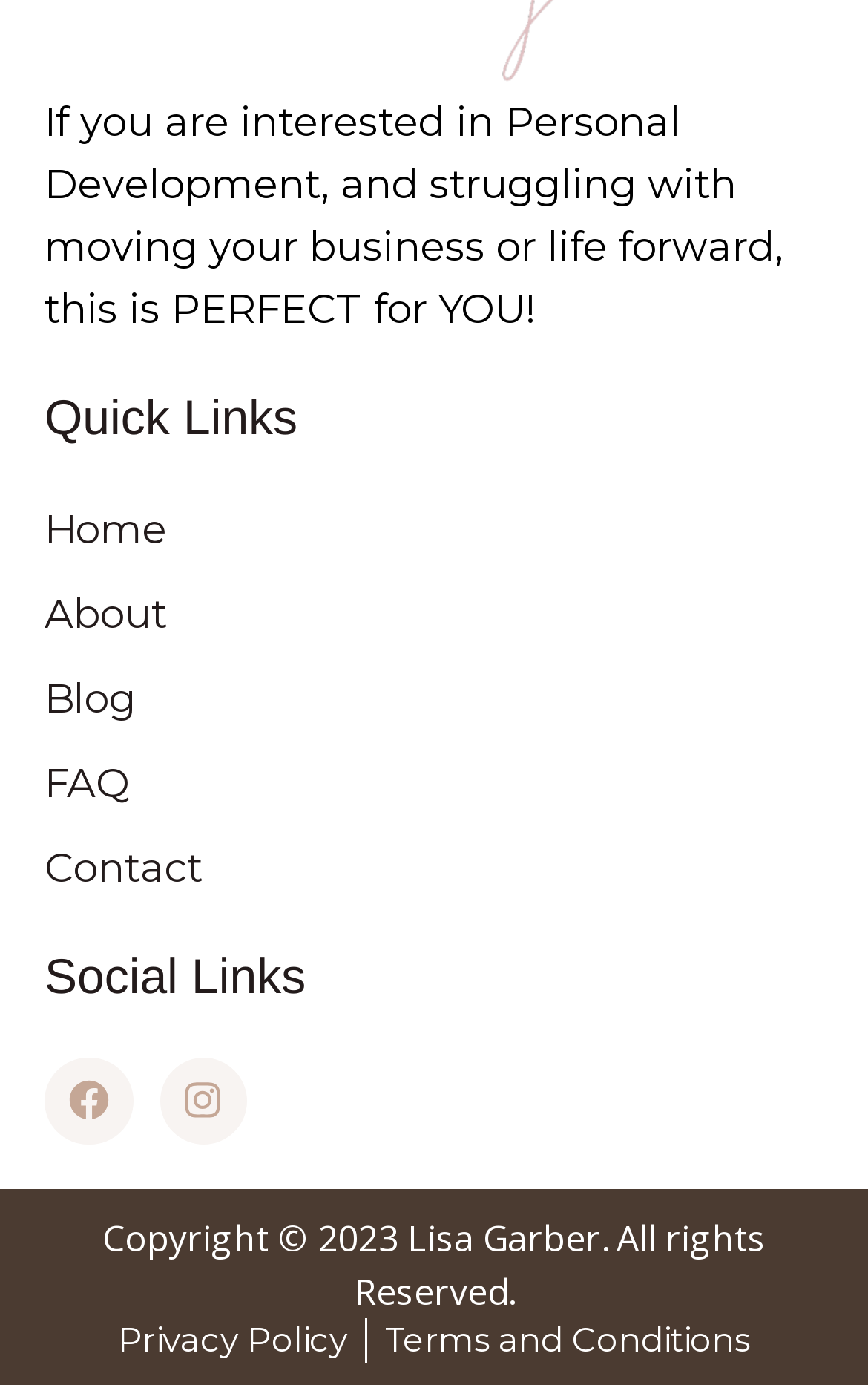Determine the bounding box coordinates for the UI element matching this description: "Terms and Conditions".

[0.444, 0.952, 0.864, 0.984]